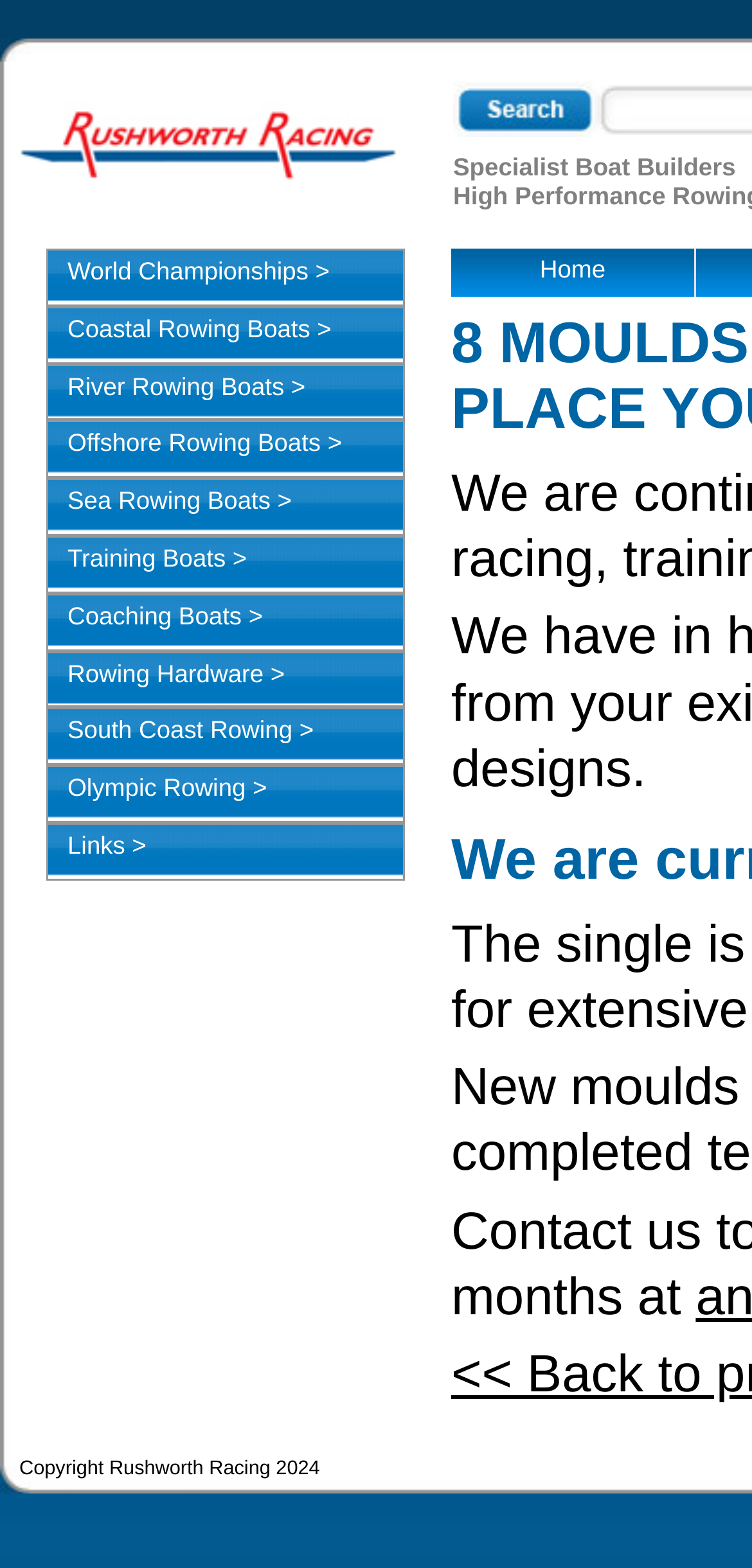Illustrate the webpage thoroughly, mentioning all important details.

The webpage is about Rushworth Racing, a news website focused on rowing. At the top left, there is a link to the Rushworth Racing homepage. Below it, there is a submit button. 

On the left side of the page, there is a list of links categorized by rowing types, including World Championships, Coastal Rowing Boats, River Rowing Boats, Offshore Rowing Boats, Sea Rowing Boats, Training Boats, Coaching Boats, Rowing Hardware, South Coast Rowing, Olympic Rowing, and Links. These links are stacked vertically, with the World Championships link at the top and the Links link at the bottom.

At the top right, there is a link to the Home page. 

At the bottom of the page, there is a copyright notice stating "Copyright Rushworth Racing 2024".